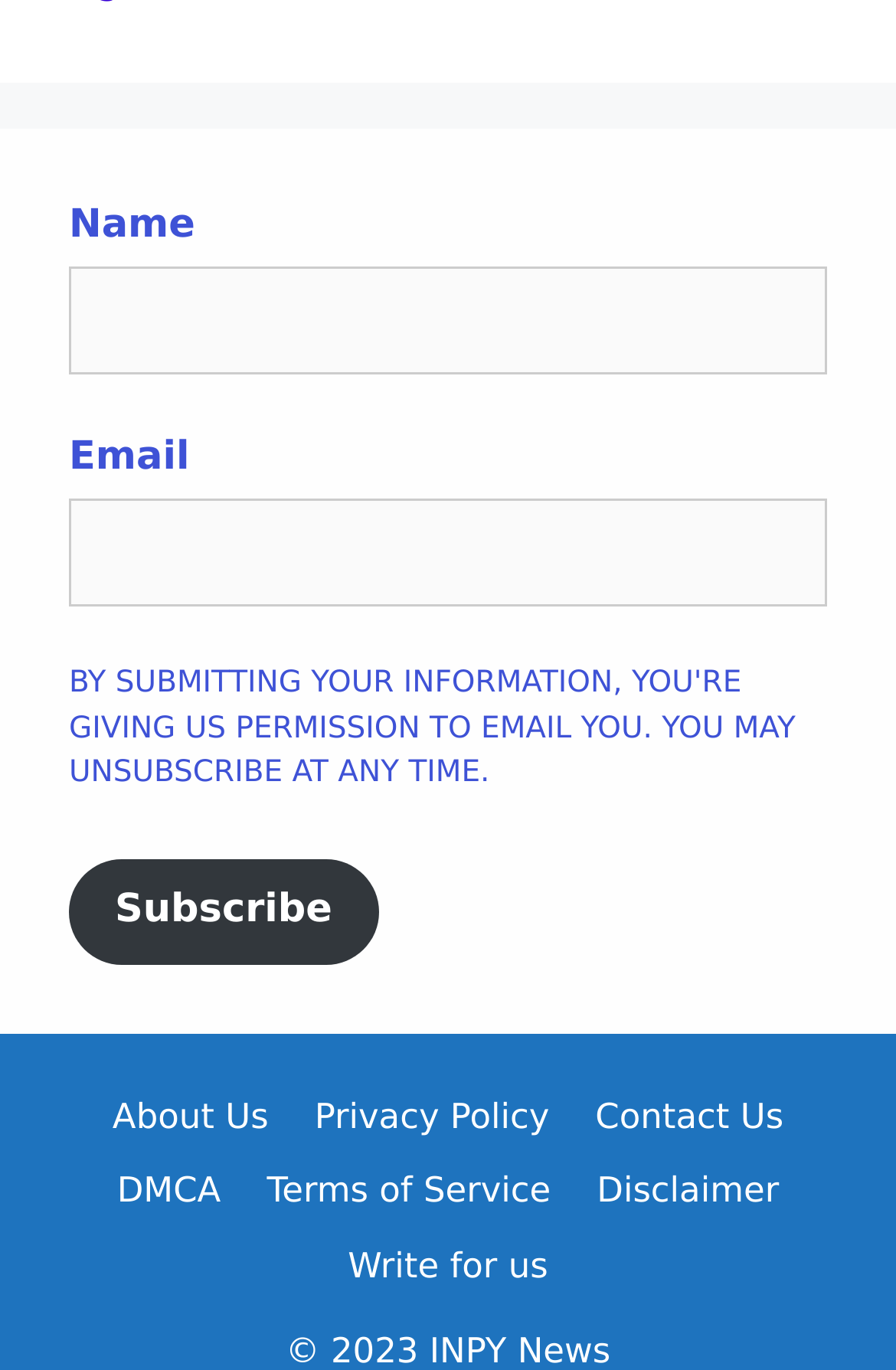What is the purpose of the form?
Provide a comprehensive and detailed answer to the question.

The form is for Delhi Police MTS Recruitment 2022, which is indicated by the text 'Delhi Police MTS Recruitment 2022 {777 Post} Apply Online for Civilian Post' within the form element. This suggests that the form is used to apply for the Delhi Police MTS Recruitment.